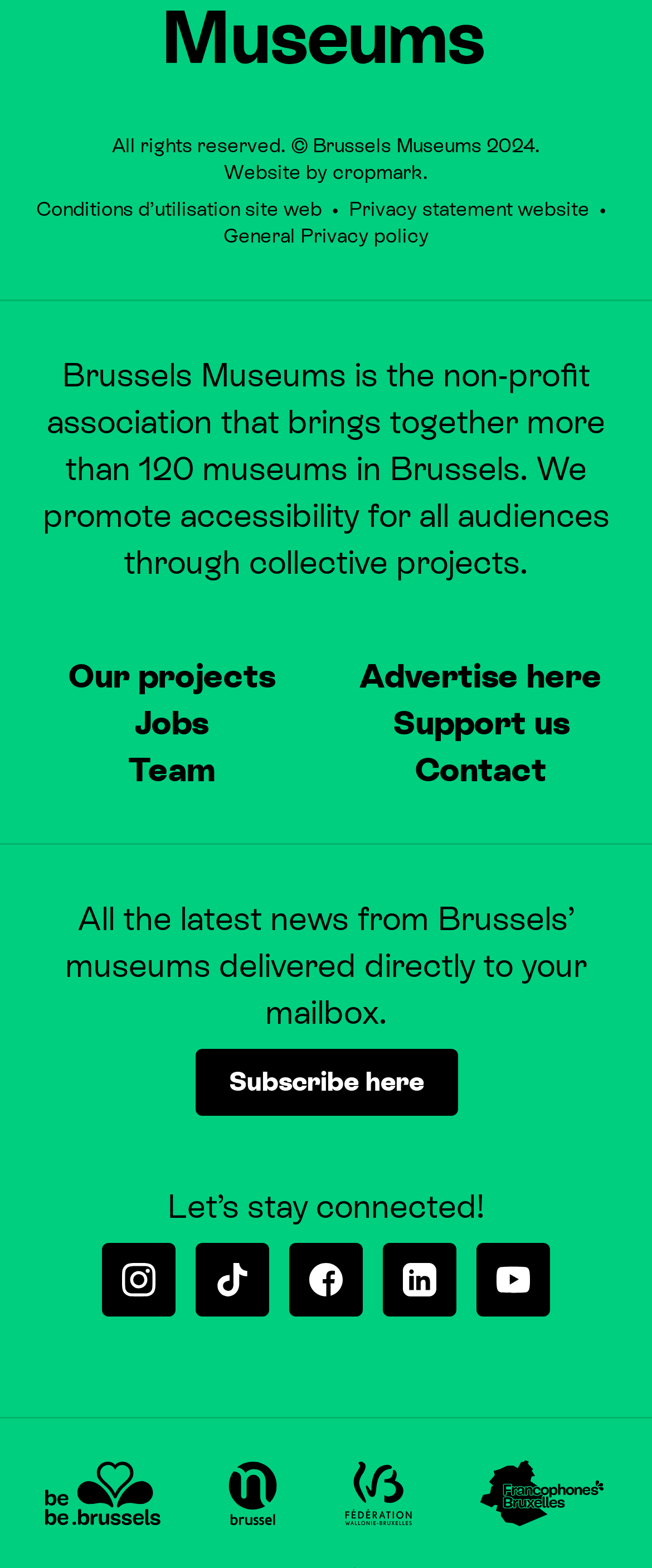Please provide a one-word or short phrase answer to the question:
What is the name of the organization?

Brussels Museums